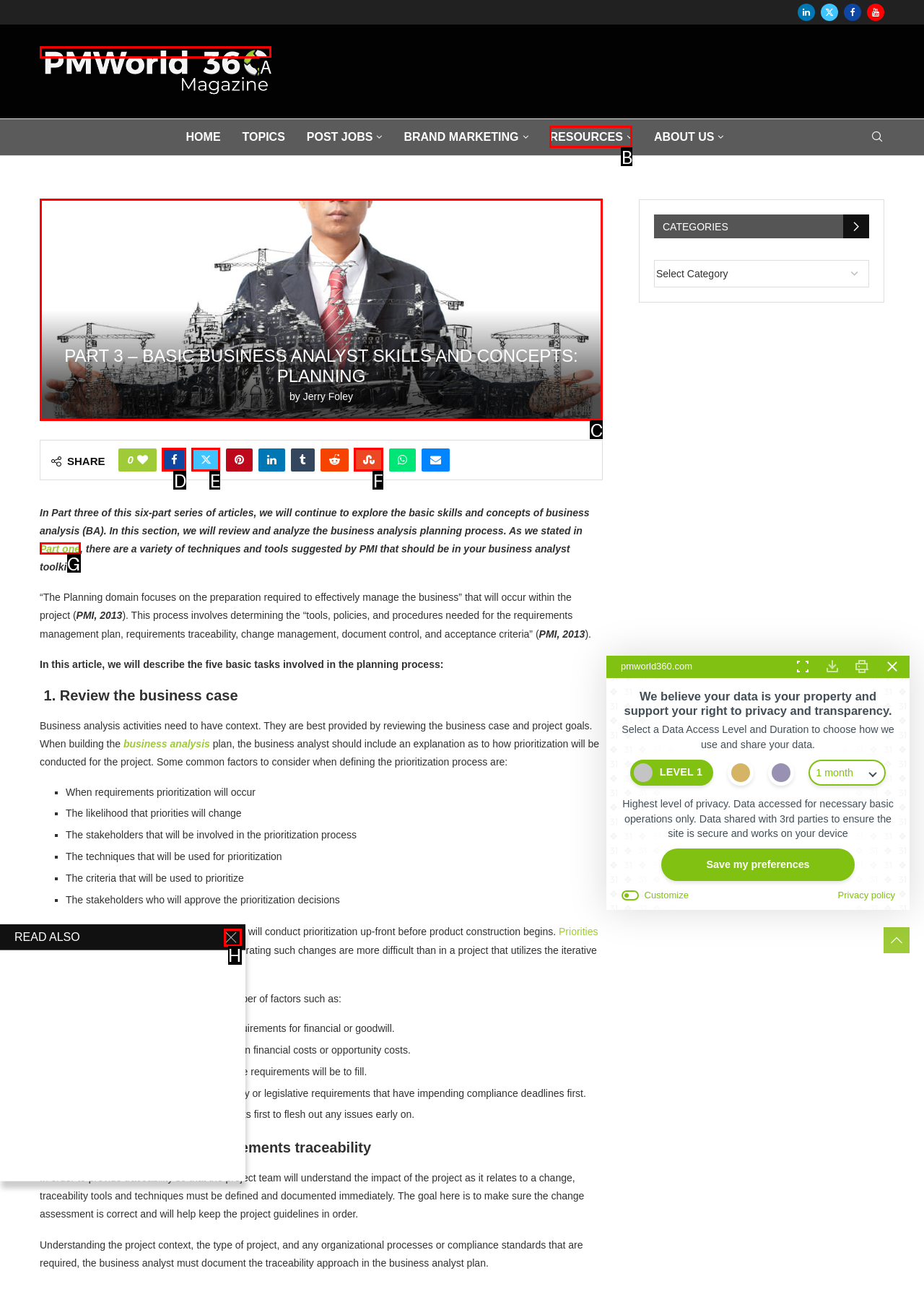Choose the HTML element that best fits the given description: alt="PMWorld 360 Magazine". Answer by stating the letter of the option.

A